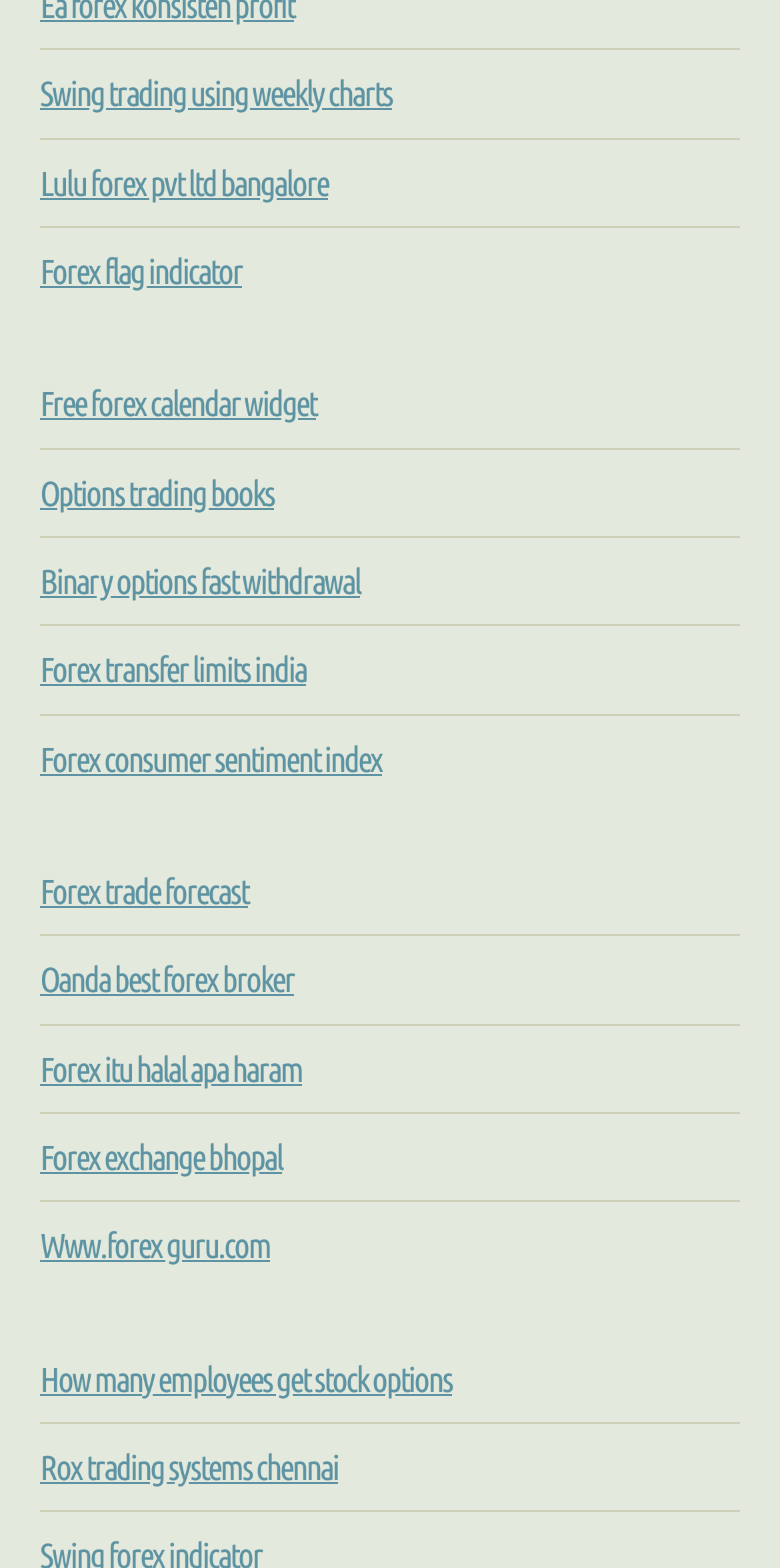Determine the bounding box coordinates of the element that should be clicked to execute the following command: "Get a free forex calendar widget".

[0.051, 0.245, 0.405, 0.269]